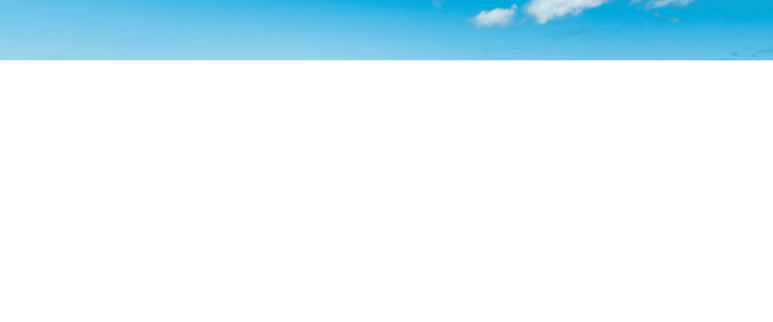What type of clouds are present in the image?
Look at the image and answer the question with a single word or phrase.

Puffy